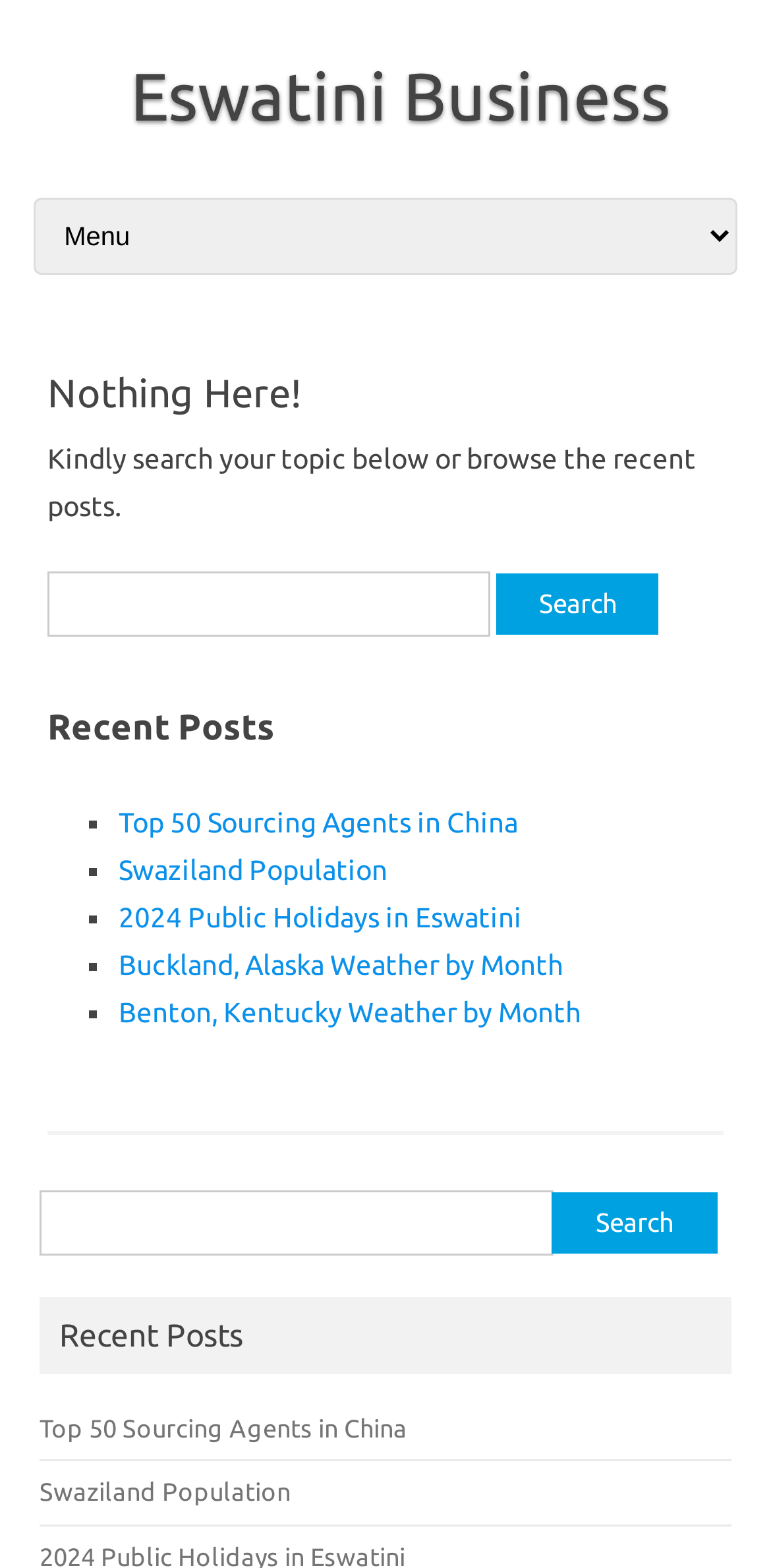Create a detailed narrative of the webpage’s visual and textual elements.

This webpage is a "Page not found" page from Eswatini Business. At the top, there is a link to "Eswatini Business" and another link to "Skip to content". Below these links, there is a combobox that is not expanded. 

The main content of the page is an article with a heading "Nothing Here!" followed by a paragraph of text that says "Kindly search your topic below or browse the recent posts." 

Below this paragraph, there is a search bar with a label "Search for:" and a text box where users can input their search query. The search bar also has a "Search" button. 

Under the search bar, there is a section titled "Recent Posts" with a list of links to recent posts, including "Top 50 Sourcing Agents in China", "Swaziland Population", "2024 Public Holidays in Eswatini", "Buckland, Alaska Weather by Month", and "Benton, Kentucky Weather by Month". Each link is preceded by a list marker, a small square symbol. 

At the bottom of the page, there is another search bar with the same label and functionality as the previous one.